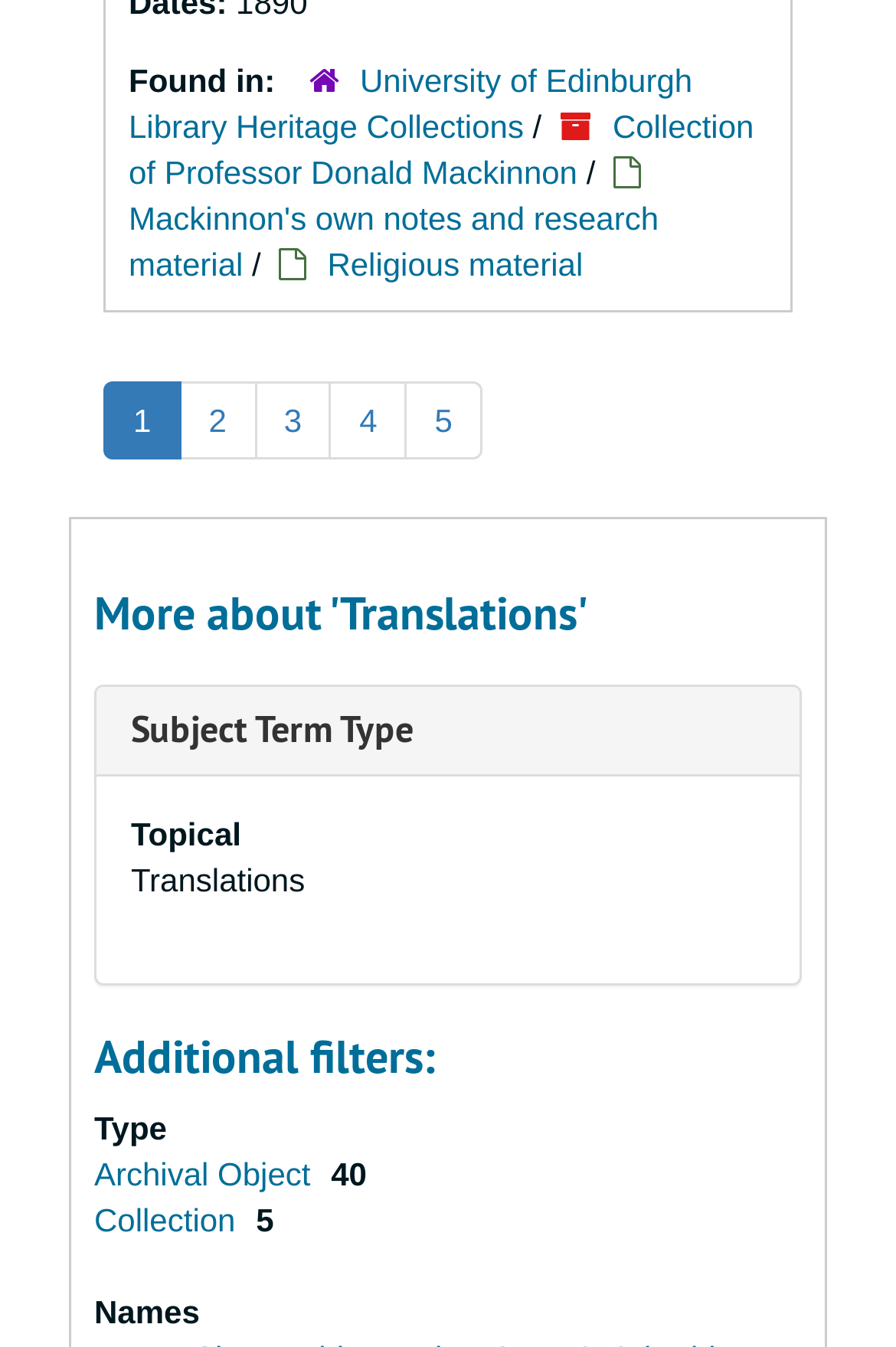Locate the bounding box coordinates of the element to click to perform the following action: 'Contact us'. The coordinates should be given as four float values between 0 and 1, in the form of [left, top, right, bottom].

None